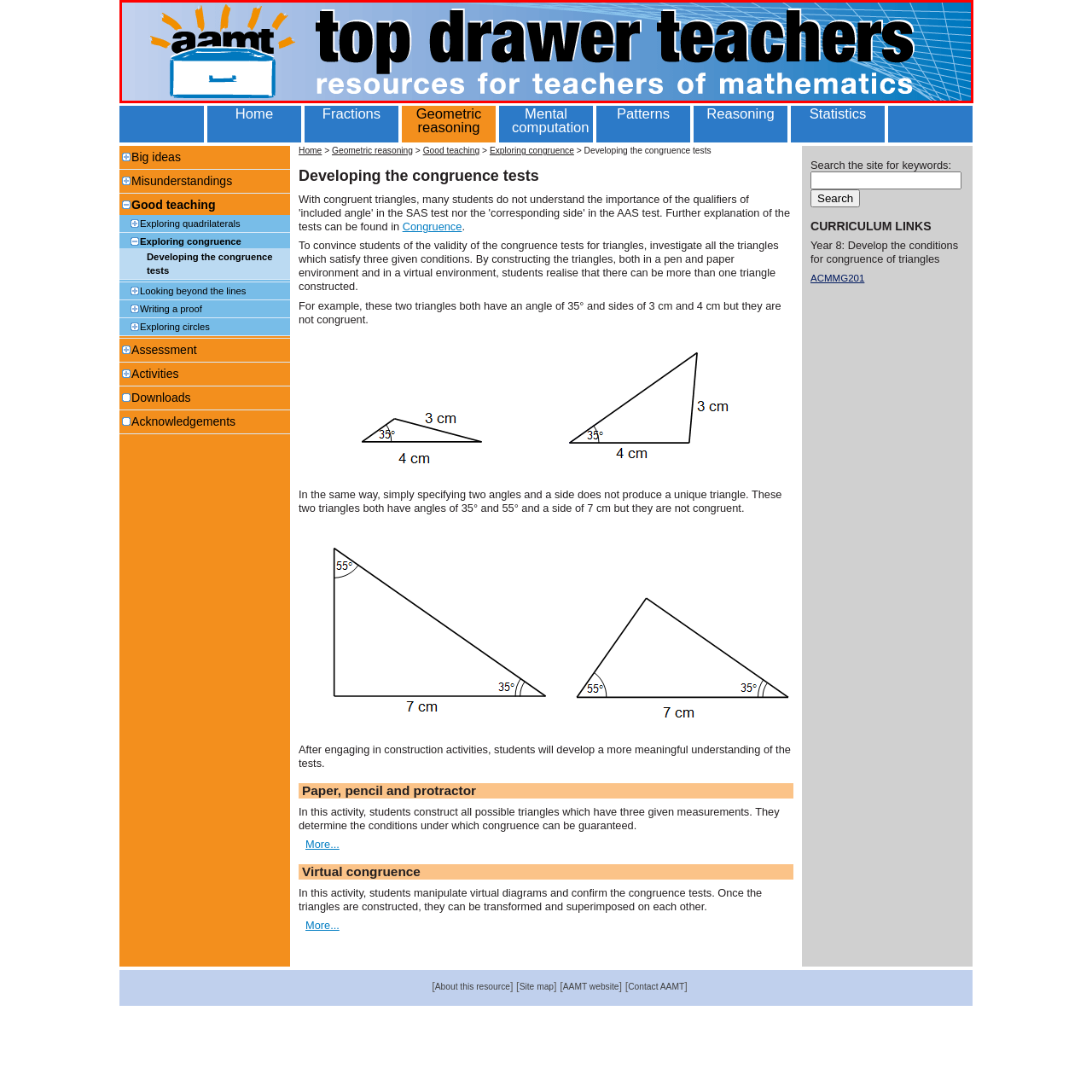Carefully inspect the area of the image highlighted by the red box and deliver a detailed response to the question below, based on your observations: What does the stylized graphic of a drawer represent?

The caption explains that the stylized graphic of a drawer with rays emanating from it suggests a treasure trove of educational tools and support aimed at enhancing mathematical instruction.